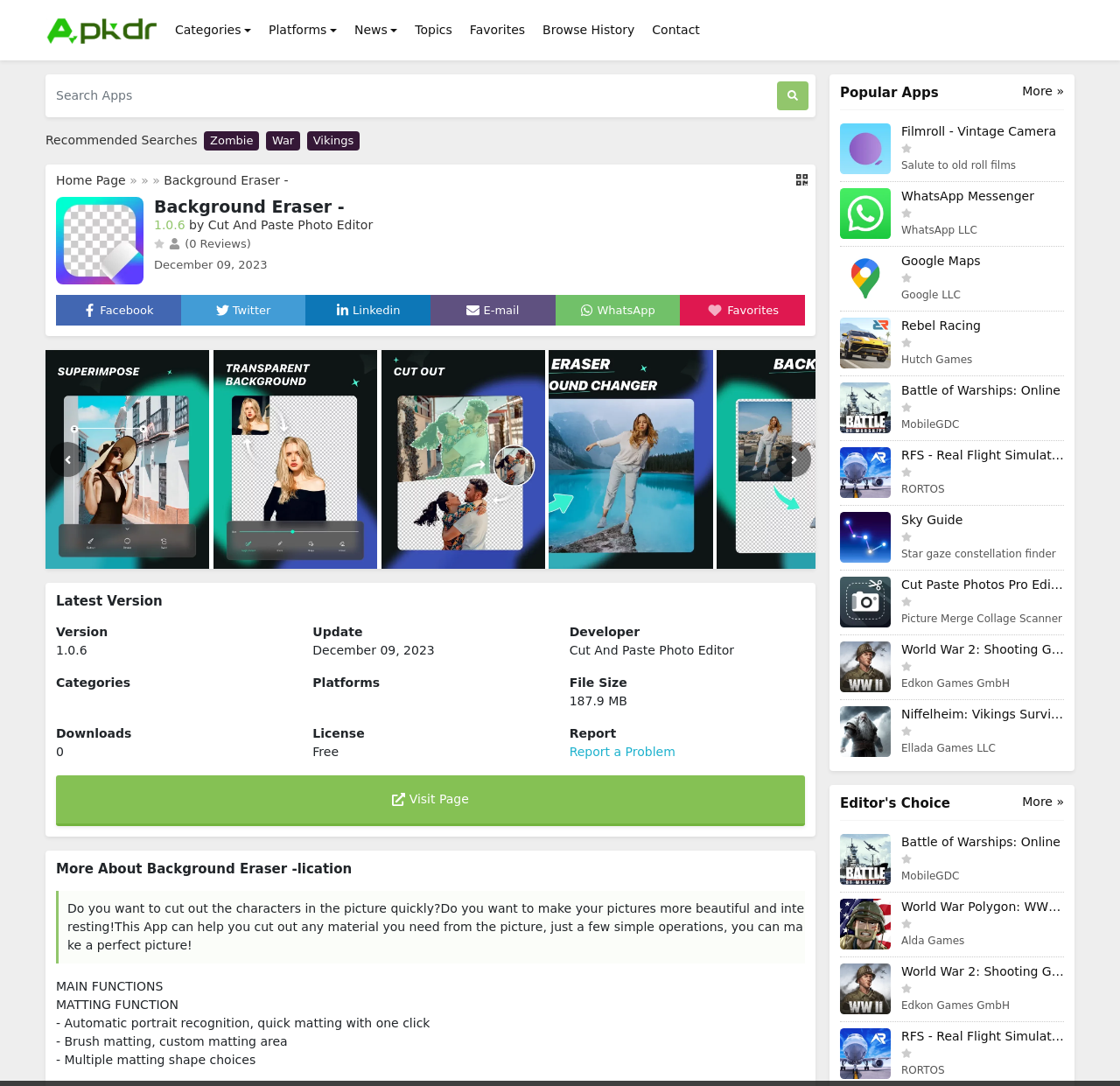Please identify the bounding box coordinates of the area that needs to be clicked to follow this instruction: "Search for apps".

[0.047, 0.075, 0.688, 0.102]